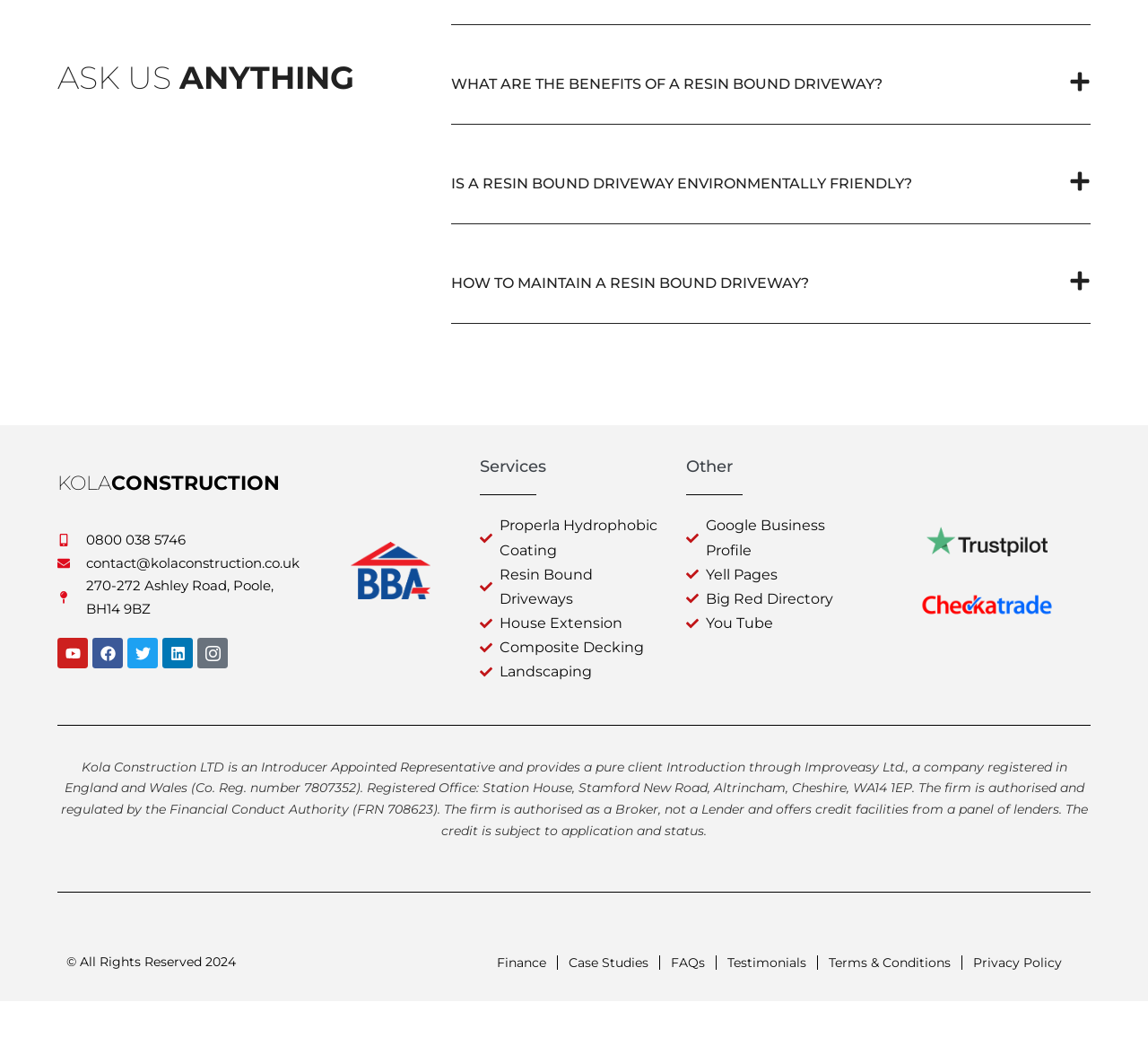How many social media links are there? Analyze the screenshot and reply with just one word or a short phrase.

5